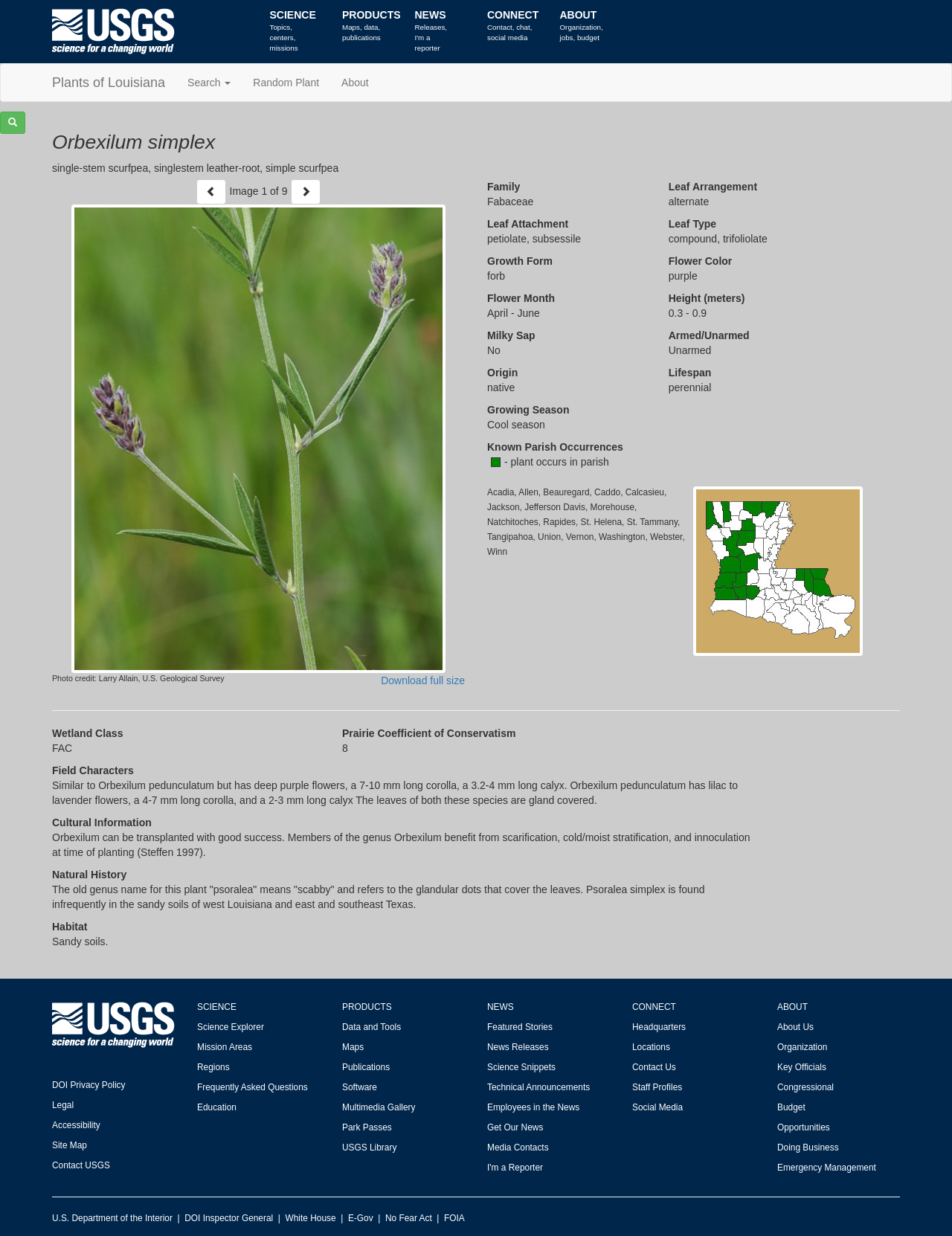Please answer the following question using a single word or phrase: What is the habitat of the plant?

Sandy soils